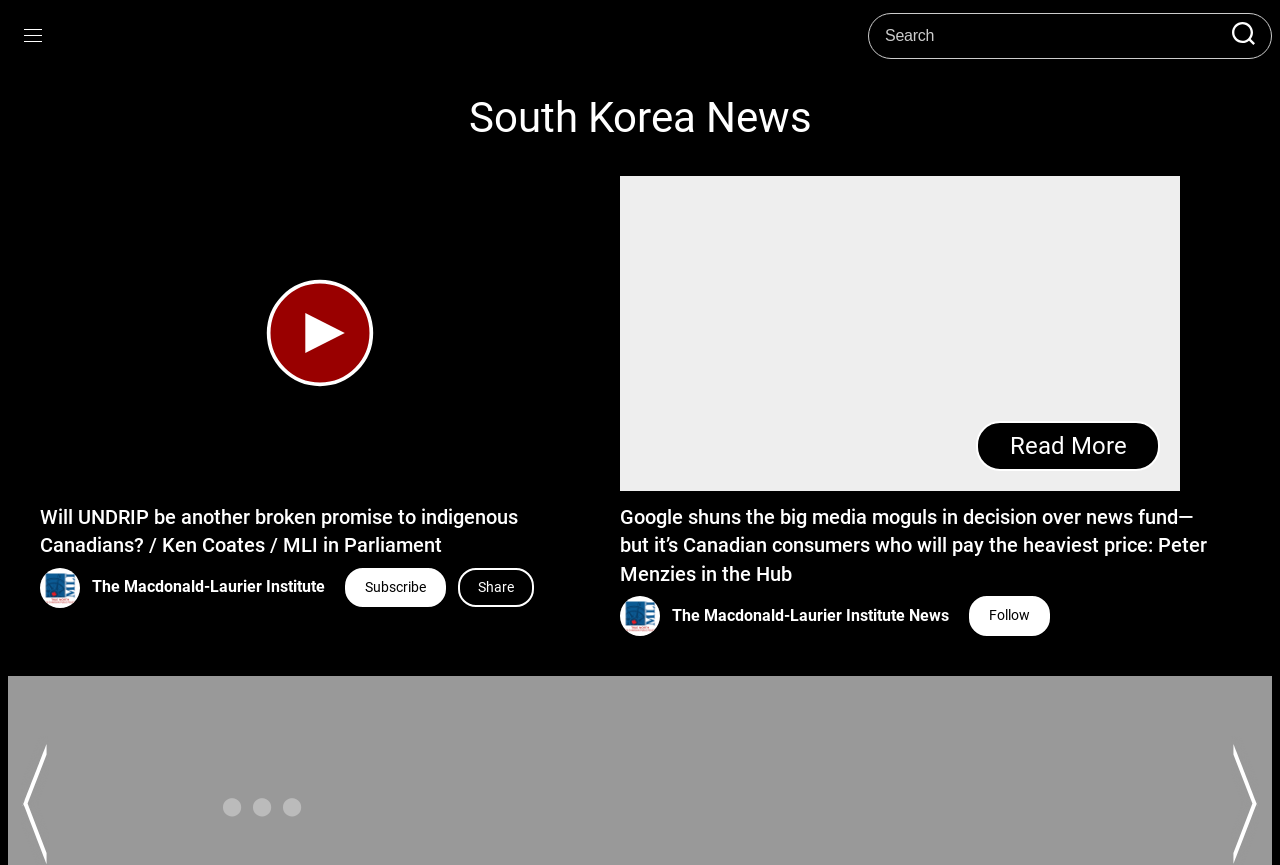Locate the bounding box coordinates of the segment that needs to be clicked to meet this instruction: "Share the news article".

[0.373, 0.669, 0.402, 0.687]